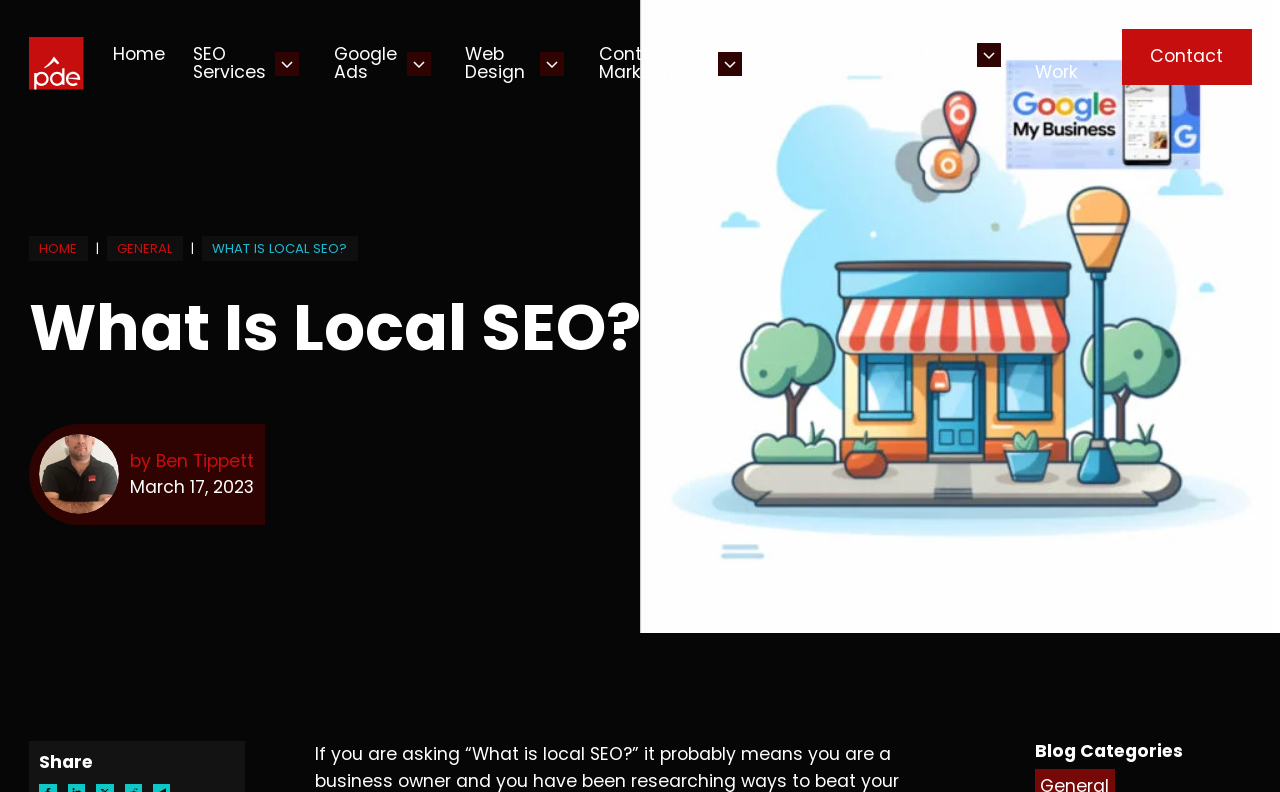Determine the bounding box coordinates for the area that needs to be clicked to fulfill this task: "Read the blog post by Ben Tippett". The coordinates must be given as four float numbers between 0 and 1, i.e., [left, top, right, bottom].

[0.102, 0.566, 0.199, 0.599]